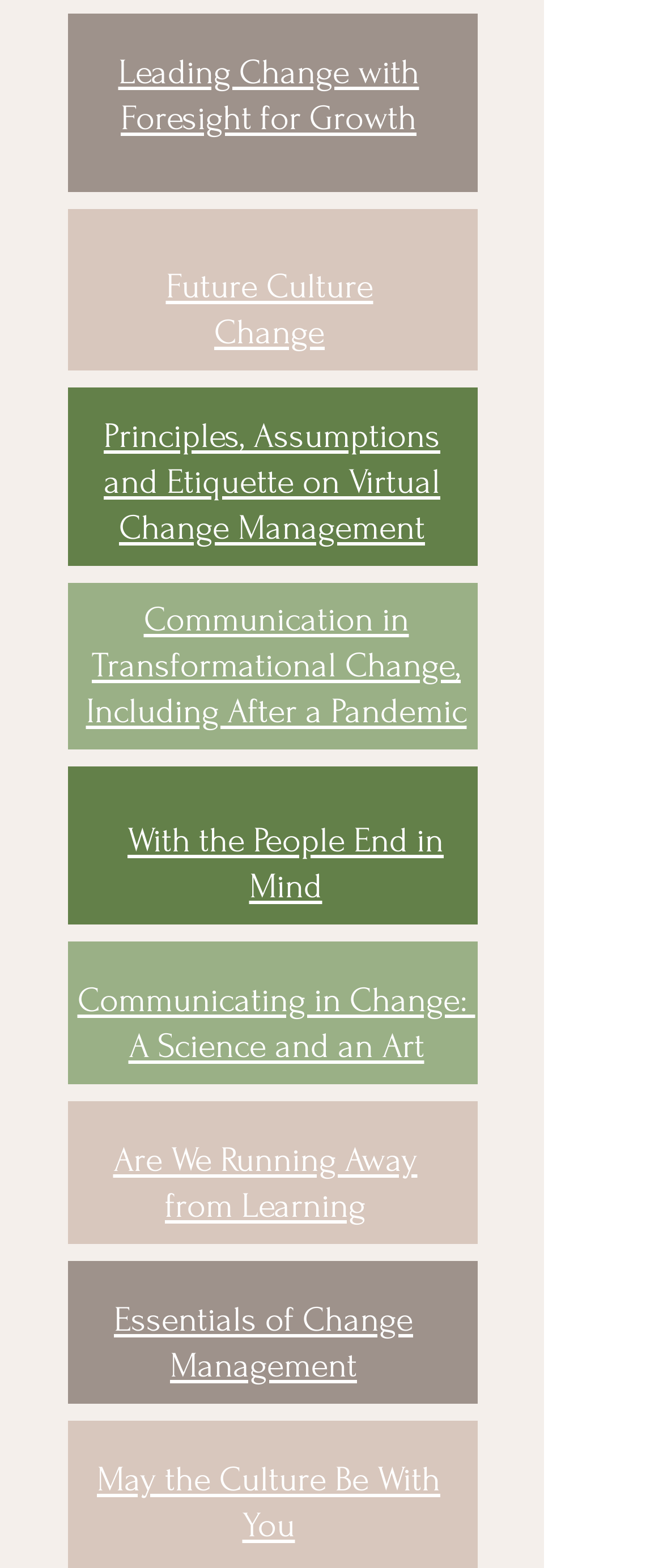Find the bounding box coordinates of the element I should click to carry out the following instruction: "Go to the Health Tips page".

None